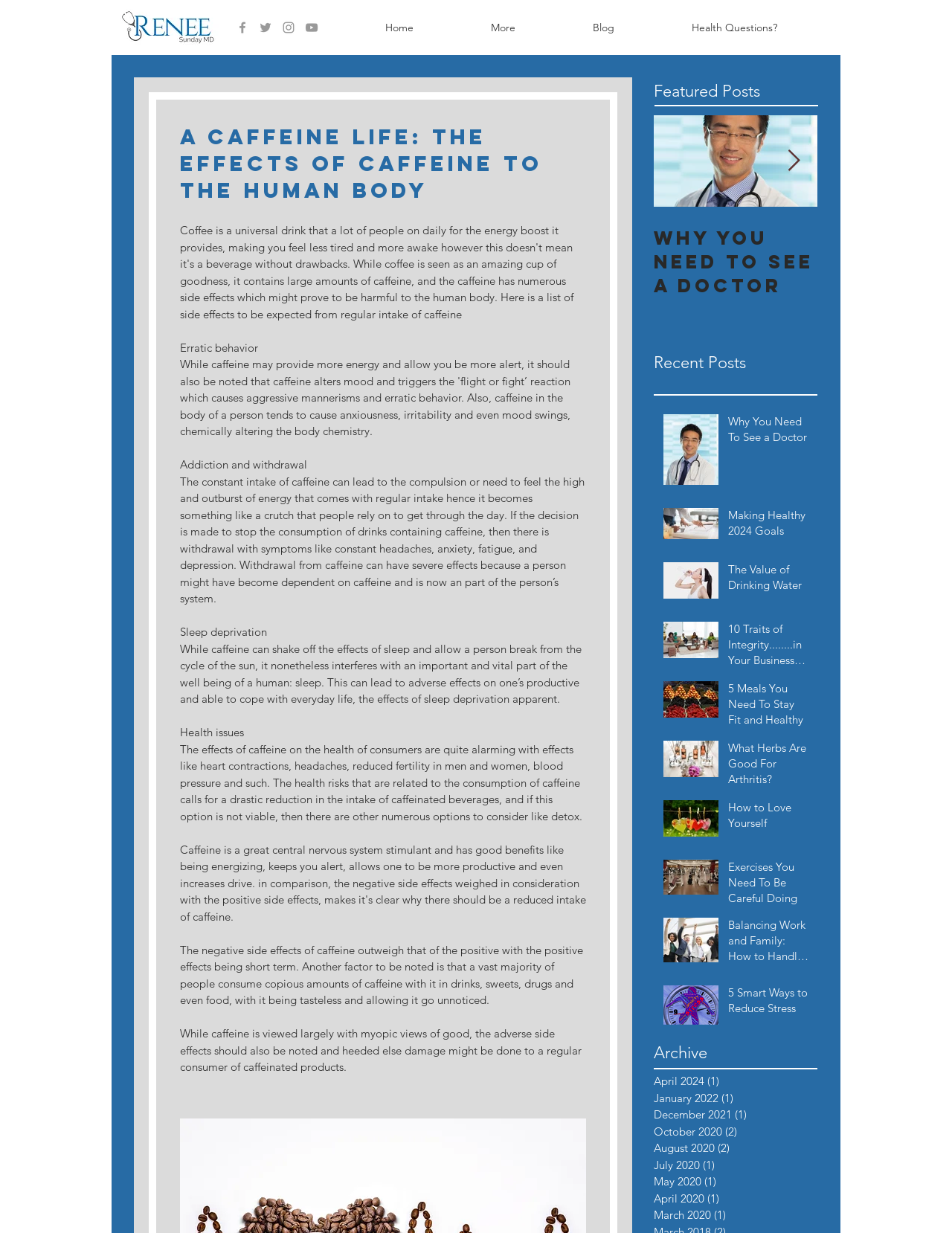Calculate the bounding box coordinates of the UI element given the description: "How to Love Yourself".

[0.765, 0.649, 0.849, 0.679]